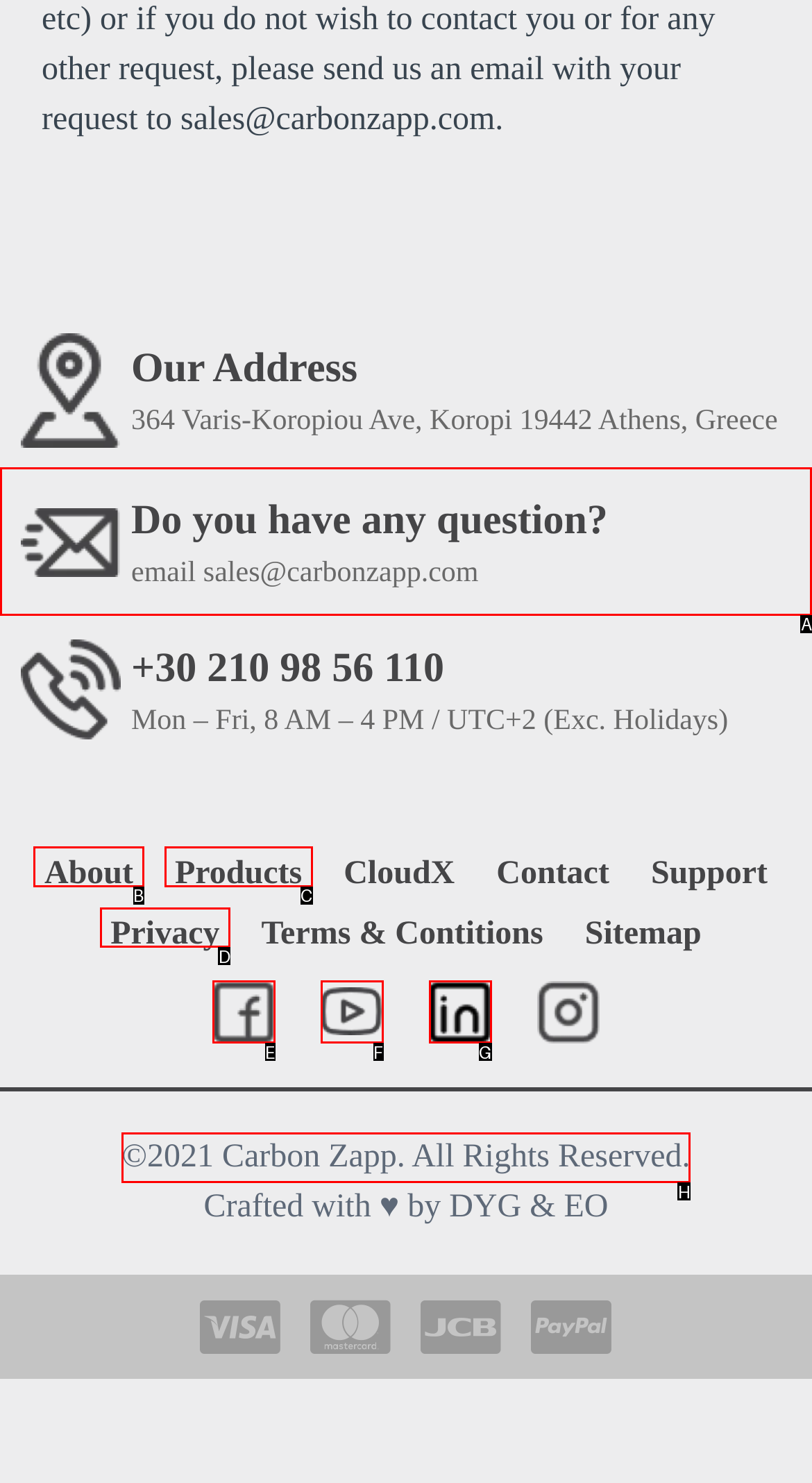Given the description: Privacy, identify the matching option. Answer with the corresponding letter.

D